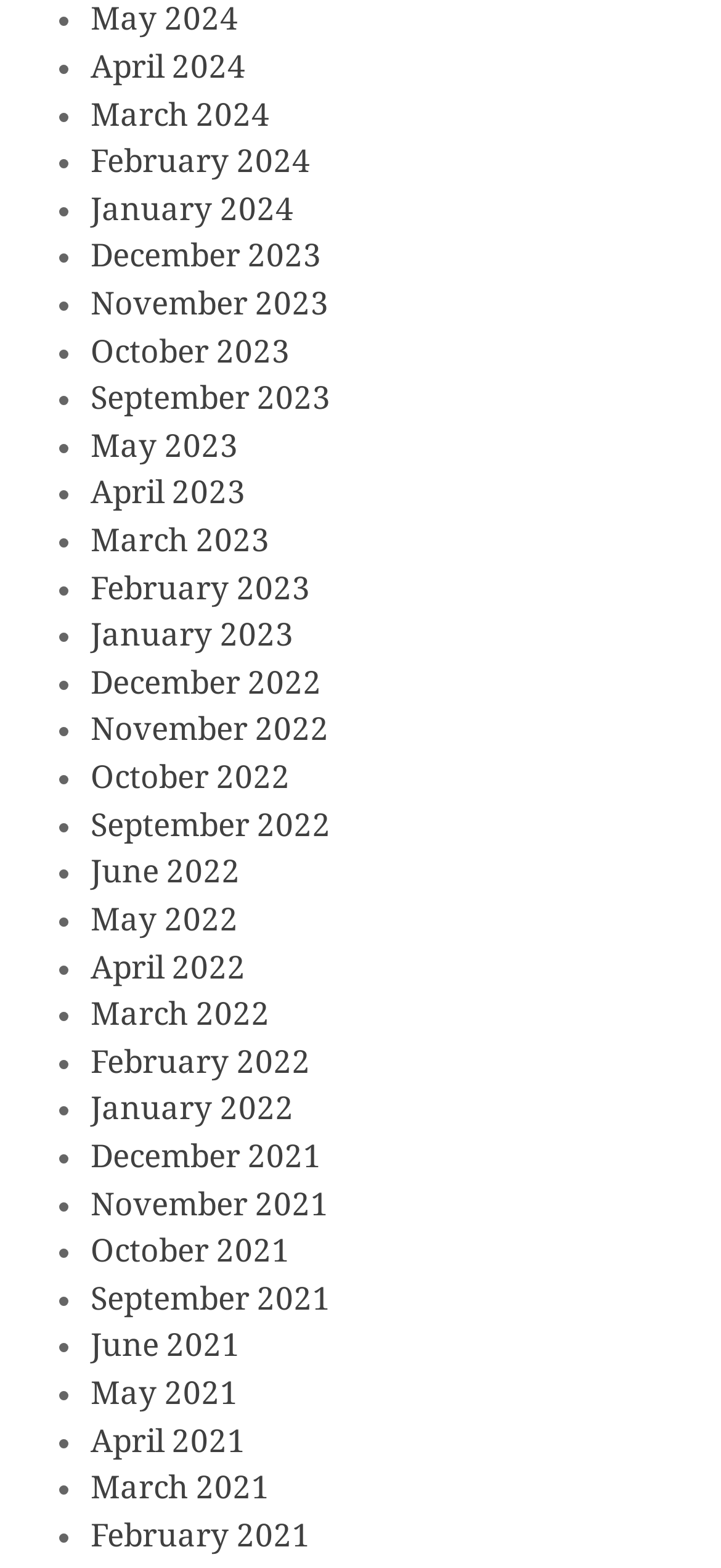Identify the bounding box coordinates for the element you need to click to achieve the following task: "View February 2021". The coordinates must be four float values ranging from 0 to 1, formatted as [left, top, right, bottom].

[0.126, 0.967, 0.431, 0.991]